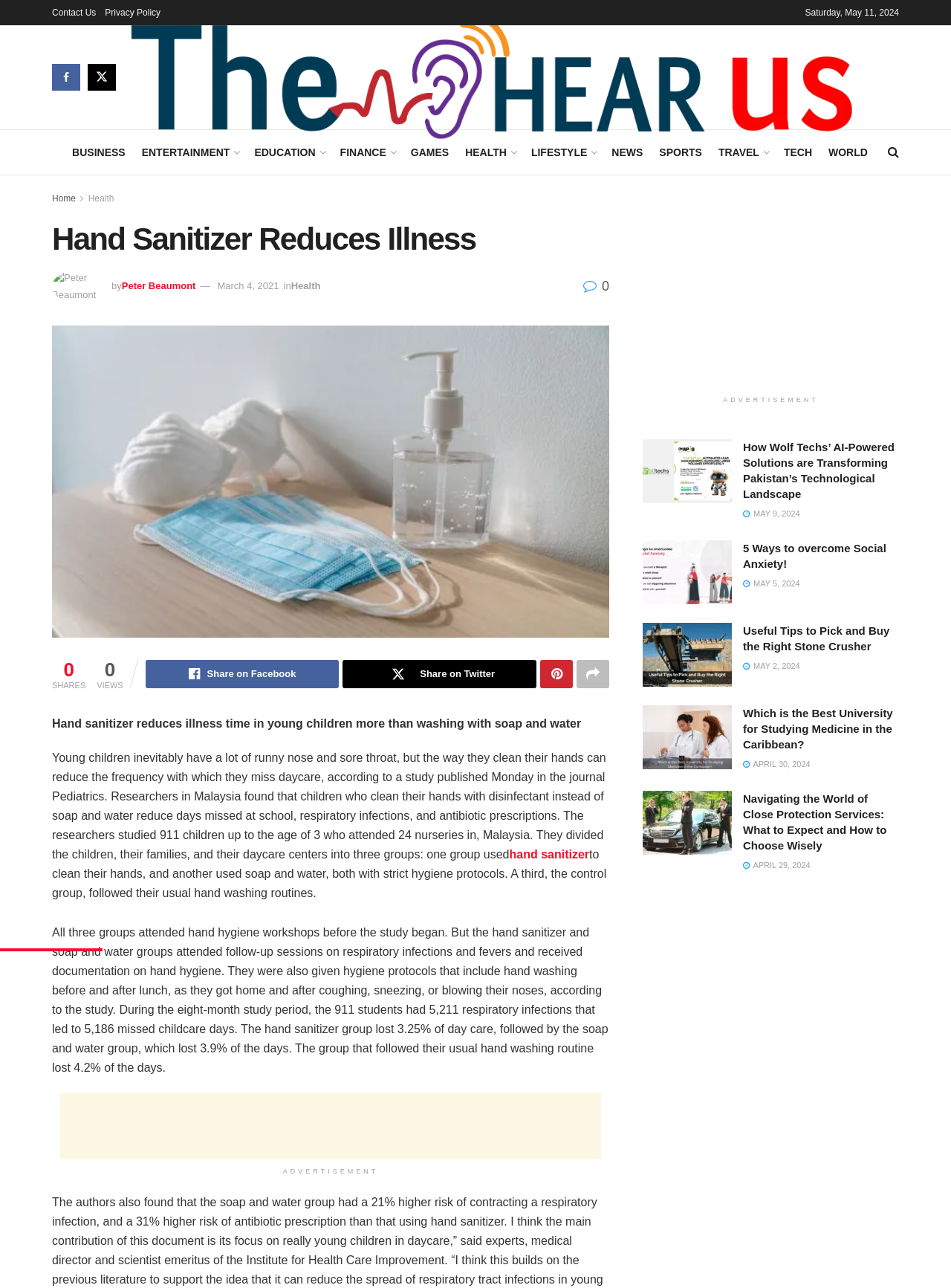From the webpage screenshot, predict the bounding box coordinates (top-left x, top-left y, bottom-right x, bottom-right y) for the UI element described here: Privacy Policy

[0.11, 0.0, 0.169, 0.02]